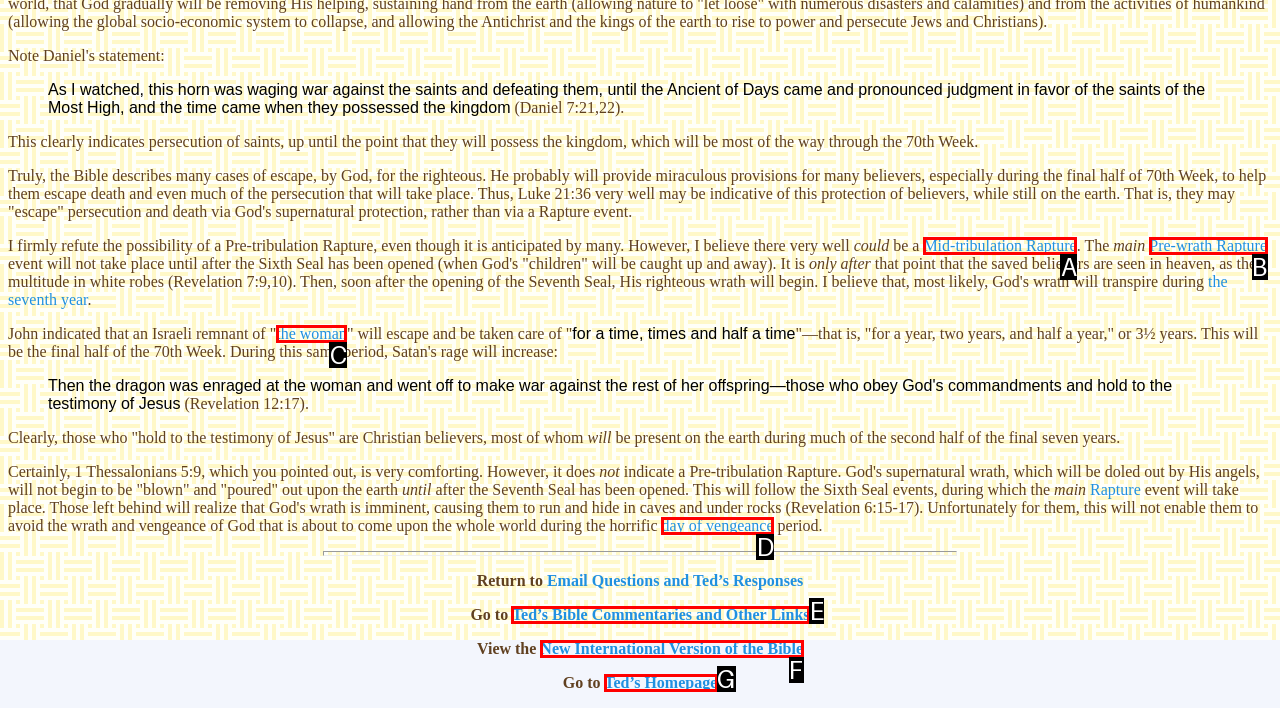Using the provided description: Pre-wrath Rapture, select the HTML element that corresponds to it. Indicate your choice with the option's letter.

B